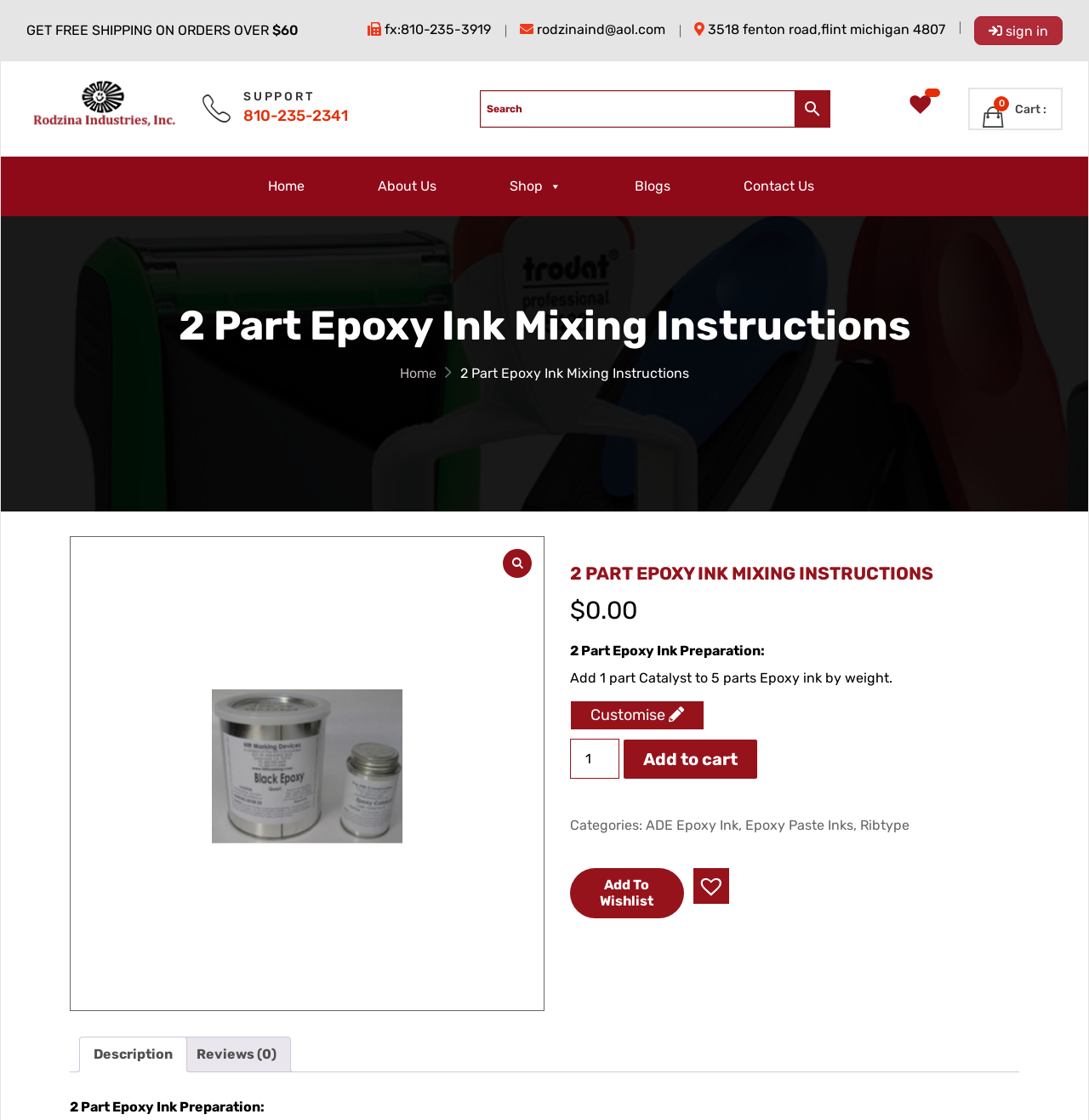Identify the bounding box coordinates for the element you need to click to achieve the following task: "Add 2 Part Epoxy Ink to cart". Provide the bounding box coordinates as four float numbers between 0 and 1, in the form [left, top, right, bottom].

[0.572, 0.66, 0.696, 0.696]